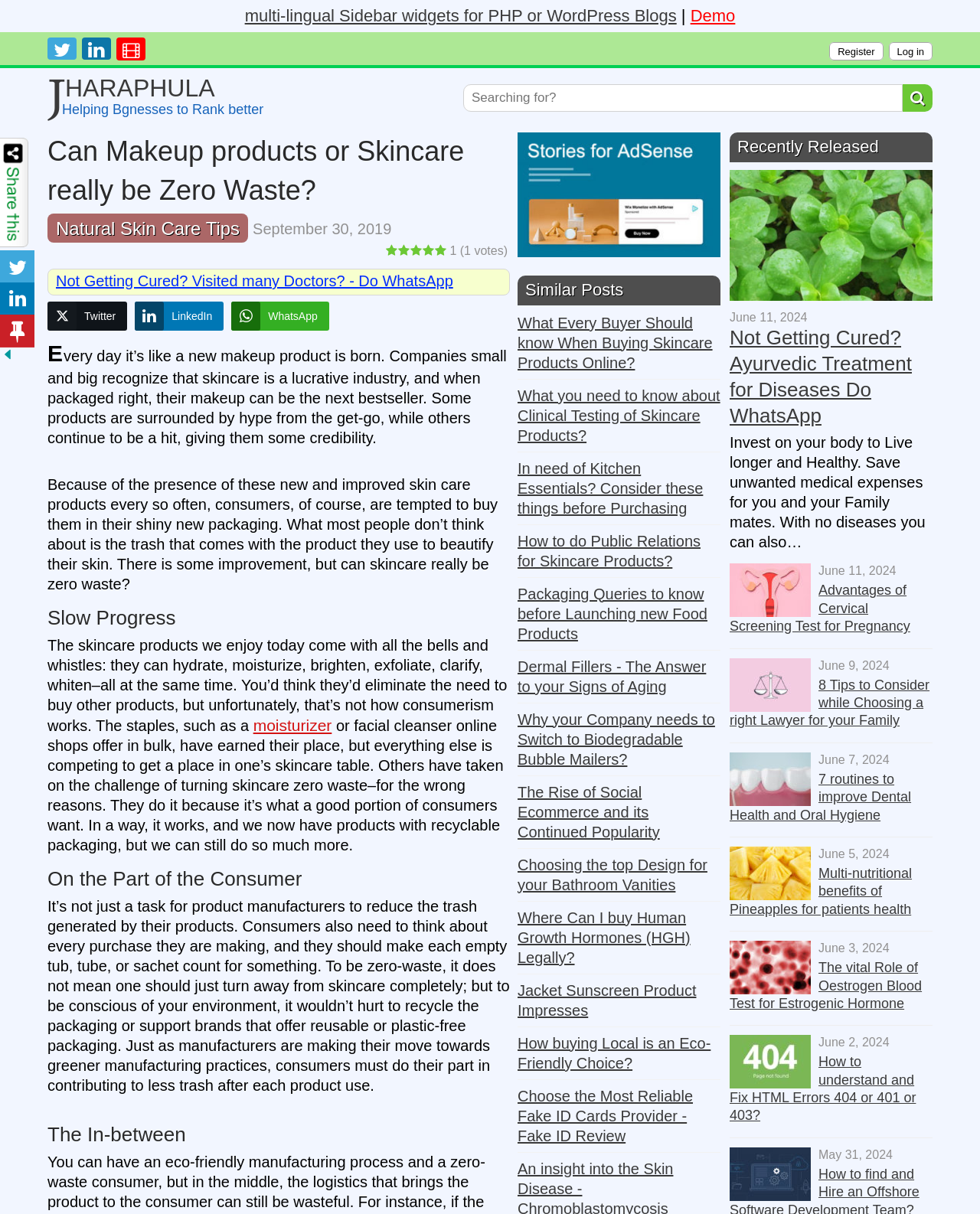Could you determine the bounding box coordinates of the clickable element to complete the instruction: "Search for something"? Provide the coordinates as four float numbers between 0 and 1, i.e., [left, top, right, bottom].

[0.473, 0.07, 0.921, 0.092]